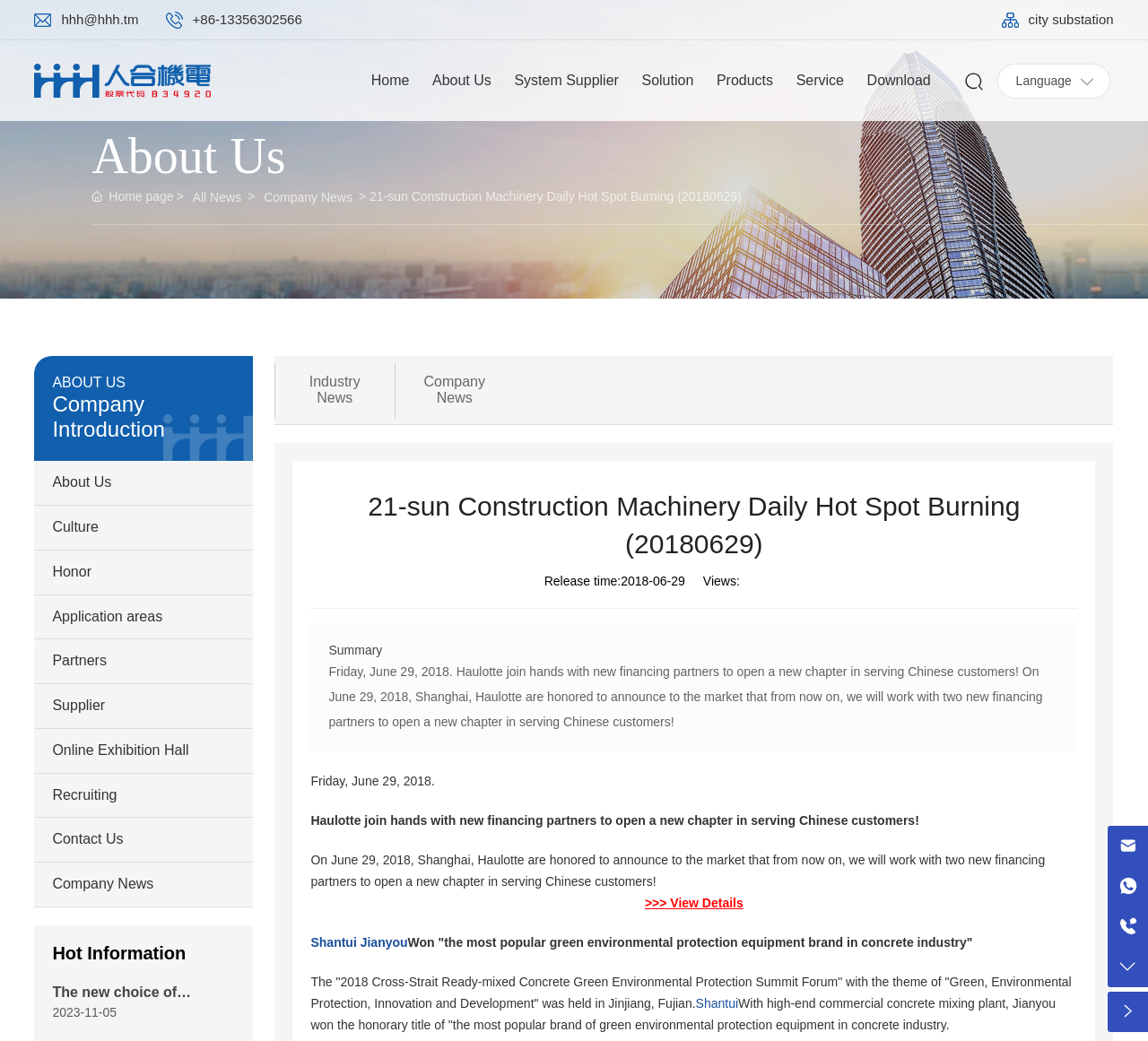Determine the bounding box coordinates of the area to click in order to meet this instruction: "Read the article about Haulotte joining hands with new financing partners".

[0.271, 0.857, 0.938, 0.877]